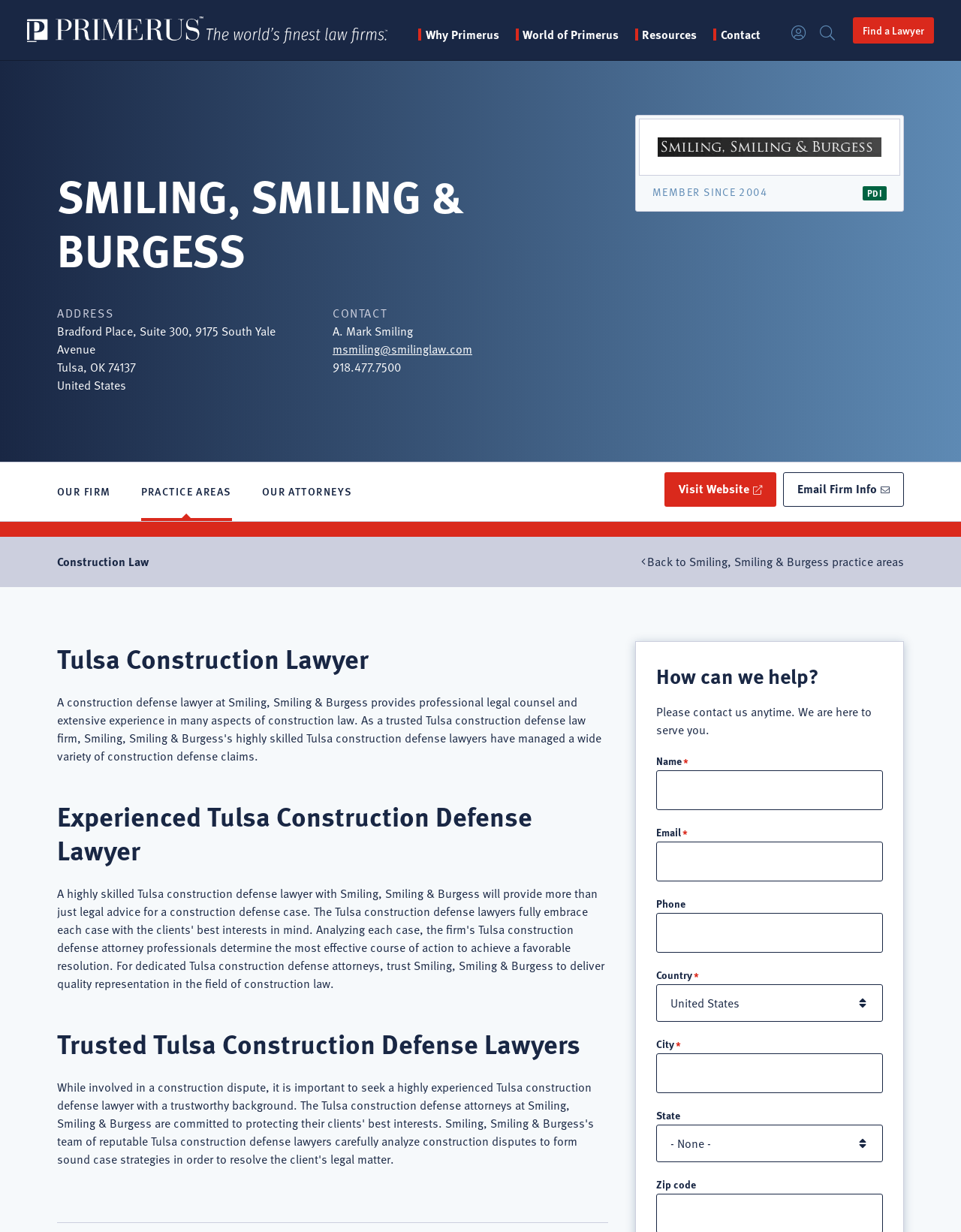Use the details in the image to answer the question thoroughly: 
What is the name of the law firm?

I found the answer by looking at the static text element 'SMILING, SMILING & BURGESS' which is located at the top of the webpage, indicating the name of the law firm.